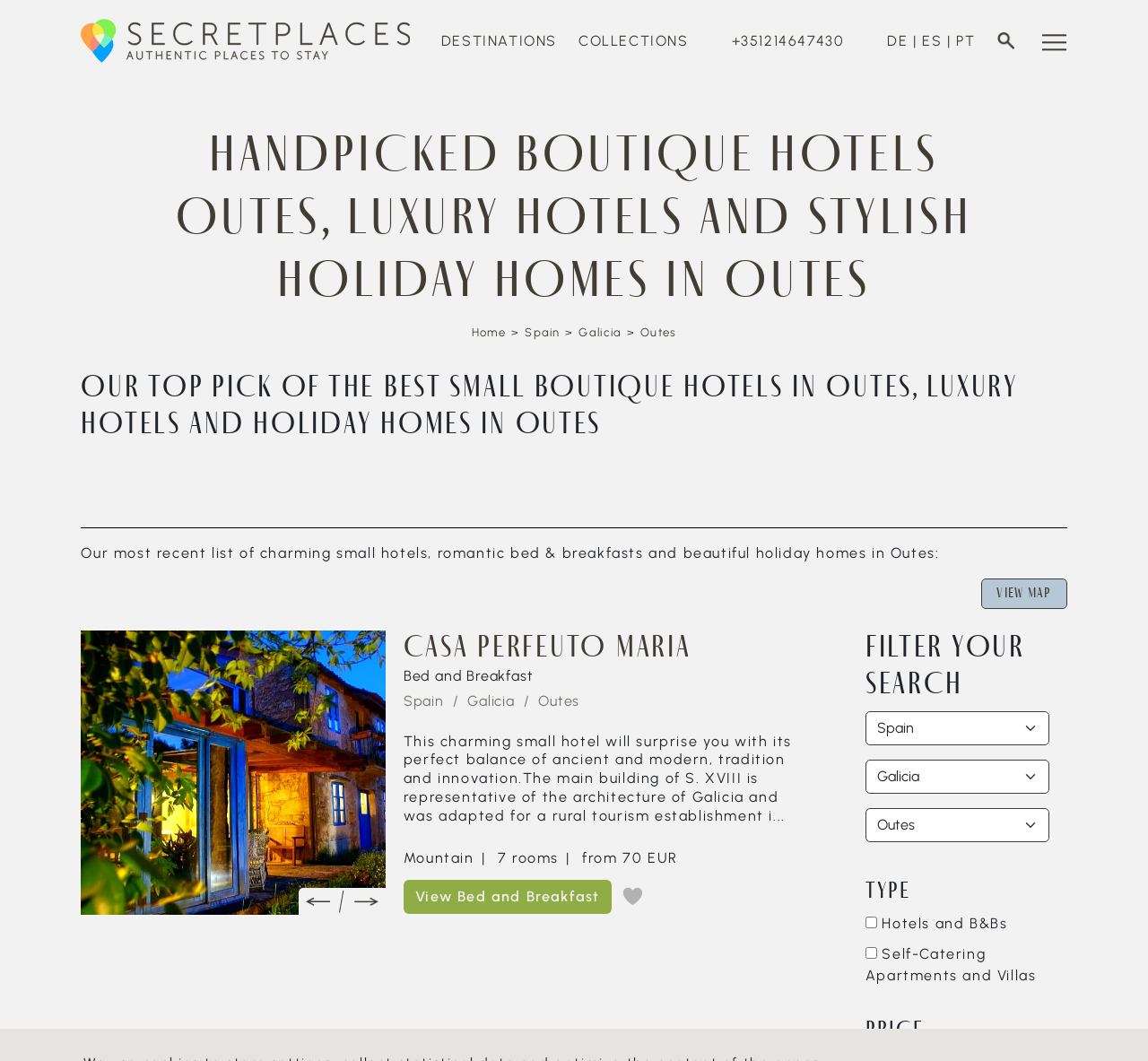Identify the bounding box coordinates for the region of the element that should be clicked to carry out the instruction: "Click on the DESTINATIONS button". The bounding box coordinates should be four float numbers between 0 and 1, i.e., [left, top, right, bottom].

[0.384, 0.028, 0.485, 0.049]